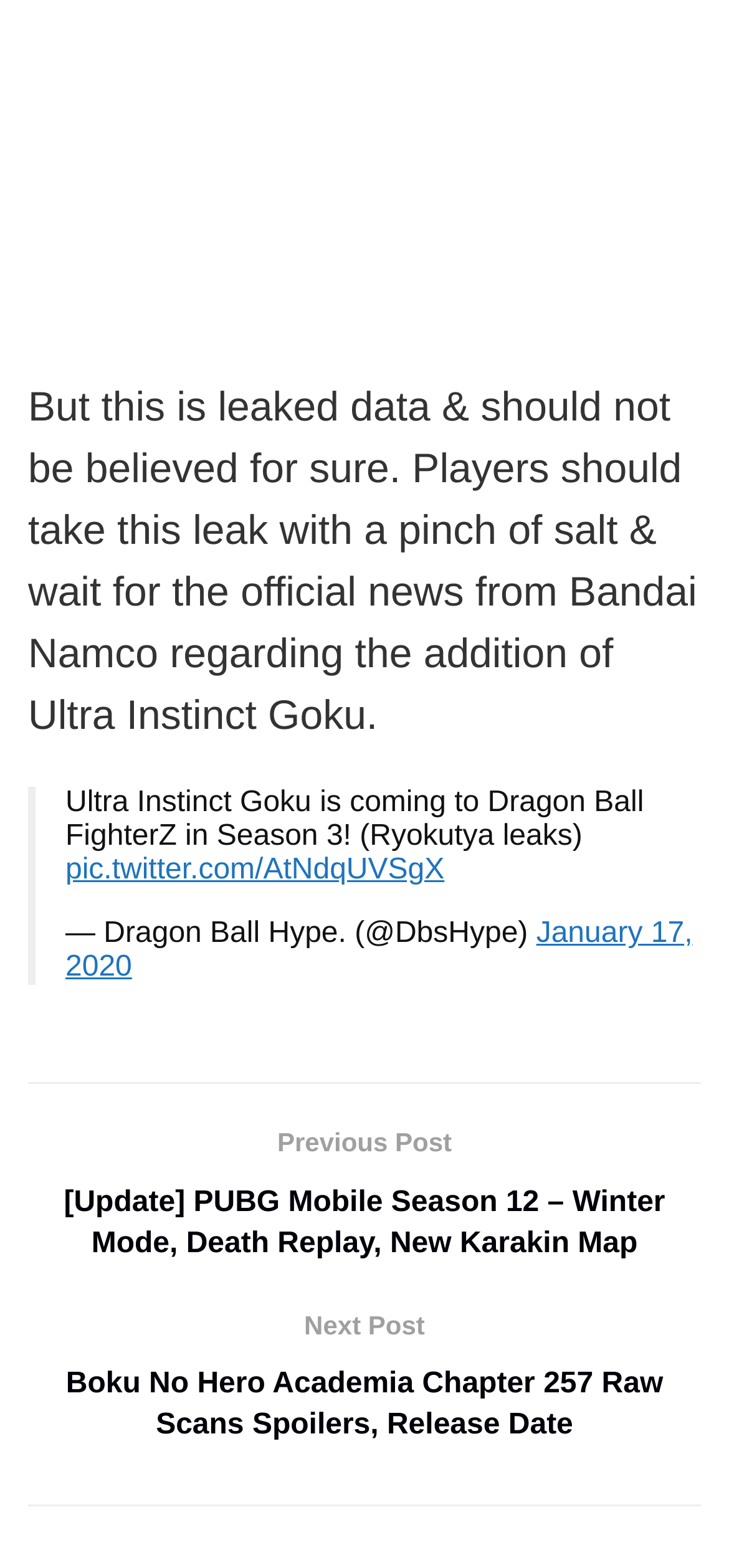What is the source of the Ultra Instinct Goku leak?
Refer to the screenshot and deliver a thorough answer to the question presented.

The source of the Ultra Instinct Goku leak is mentioned in the StaticText element with the text 'Ultra Instinct Goku is coming to Dragon Ball FighterZ in Season 3! (Ryokutya leaks)'. This indicates that Ryokutya is the source of the leak.